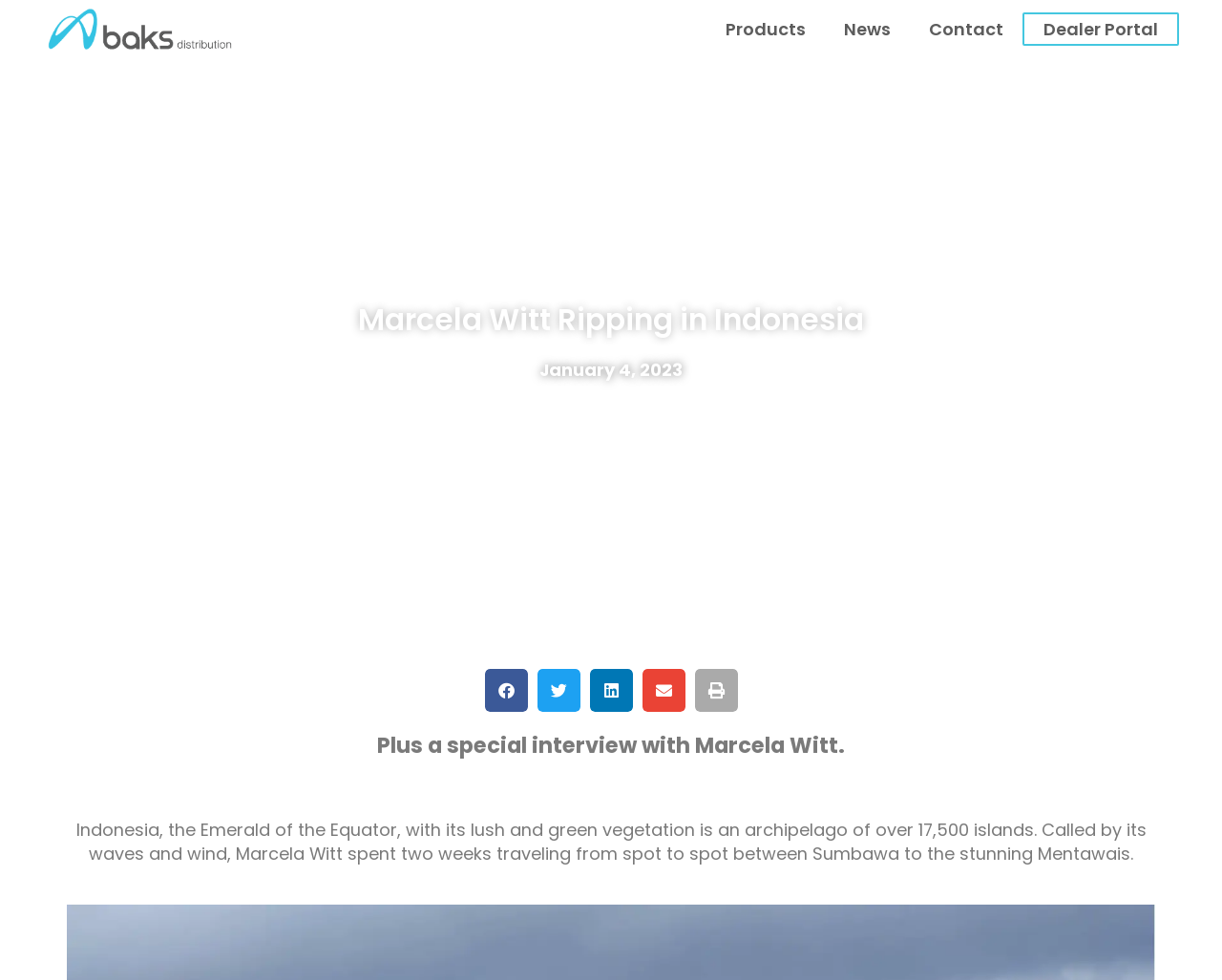Please provide a one-word or phrase answer to the question: 
What is the date of the article?

January 4, 2023